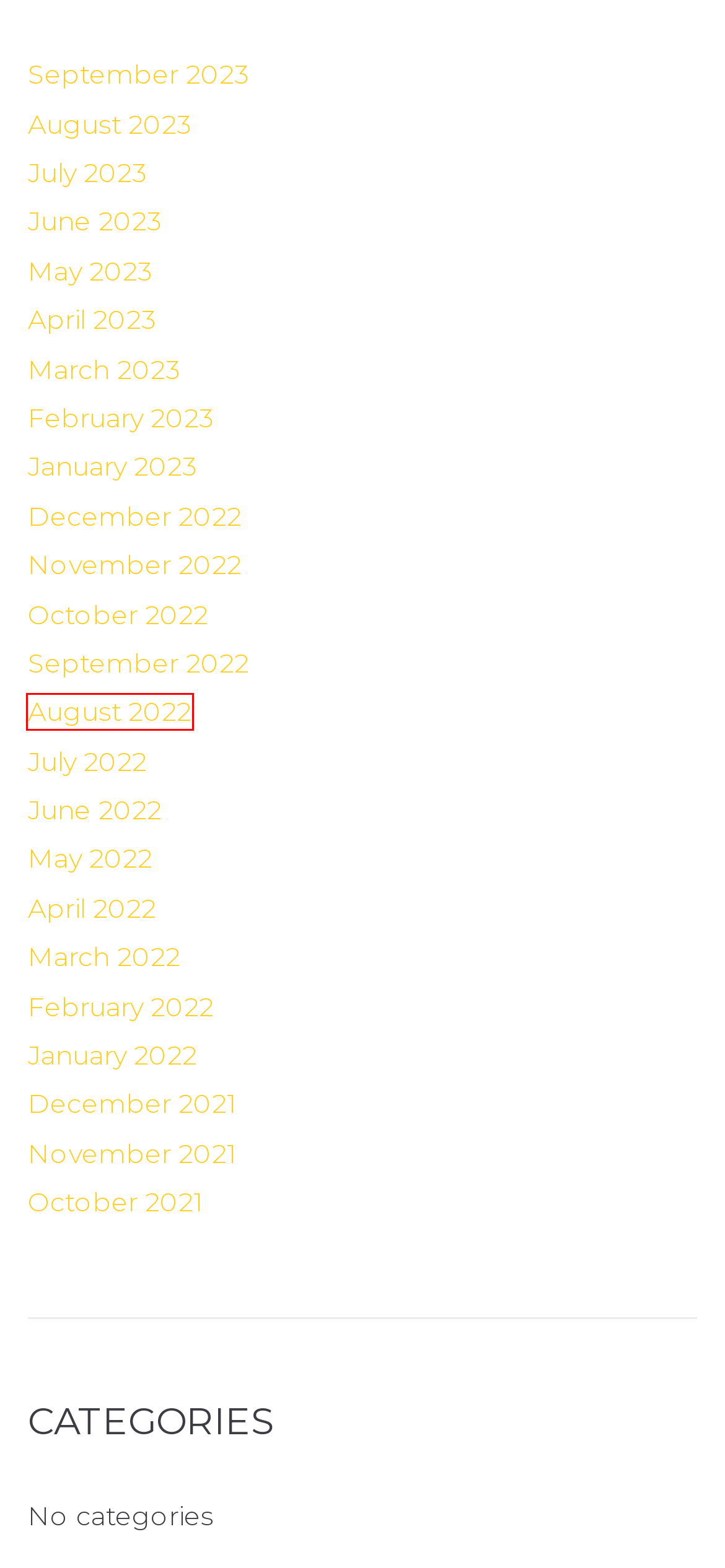Look at the given screenshot of a webpage with a red rectangle bounding box around a UI element. Pick the description that best matches the new webpage after clicking the element highlighted. The descriptions are:
A. October 2021 - Dolmen Star Tourism
B. March 2023 - Dolmen Star Tourism
C. May 2022 - Dolmen Star Tourism
D. April 2023 - Dolmen Star Tourism
E. February 2022 - Dolmen Star Tourism
F. January 2023 - Dolmen Star Tourism
G. January 2022 - Dolmen Star Tourism
H. August 2022 - Dolmen Star Tourism

H